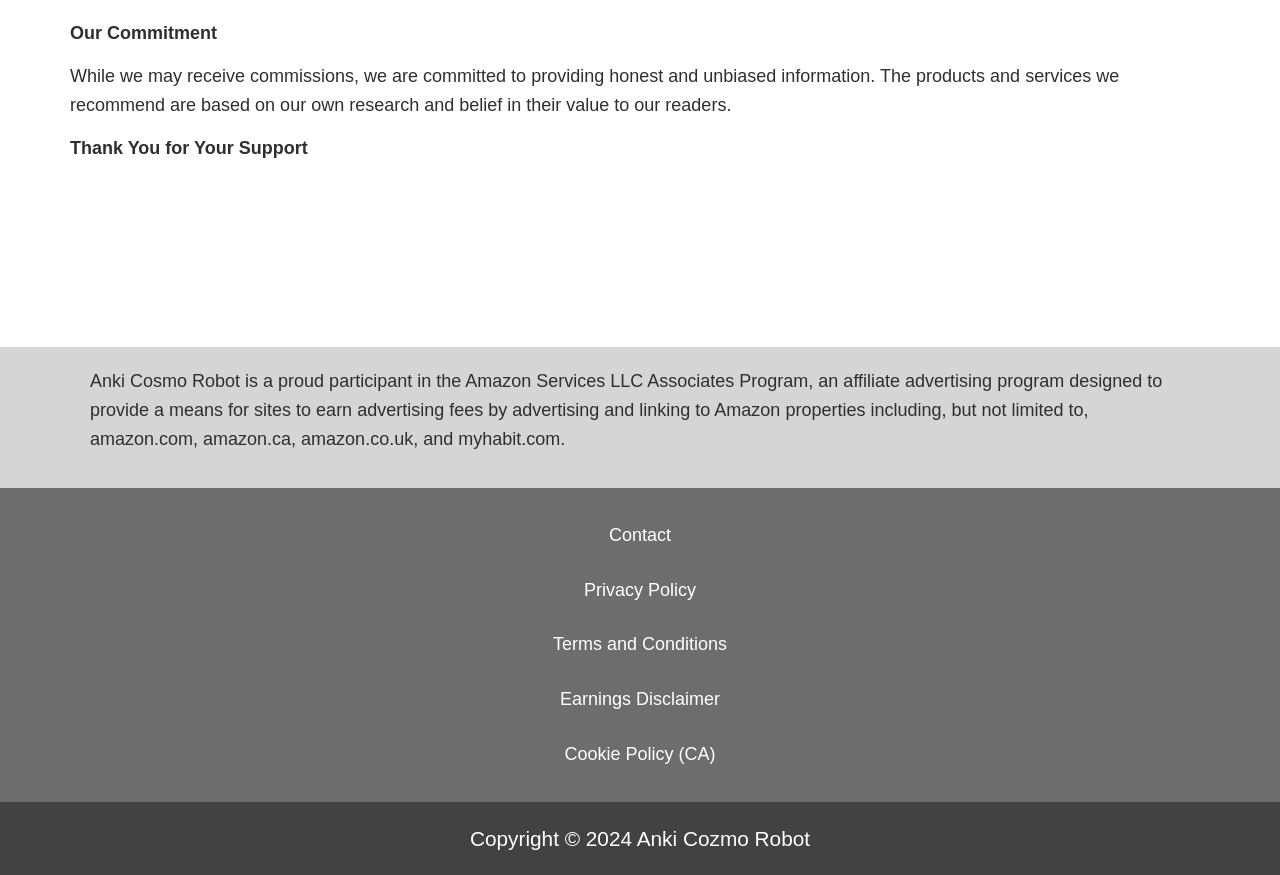Bounding box coordinates are specified in the format (top-left x, top-left y, bottom-right x, bottom-right y). All values are floating point numbers bounded between 0 and 1. Please provide the bounding box coordinate of the region this sentence describes: Contact

[0.062, 0.58, 0.938, 0.643]